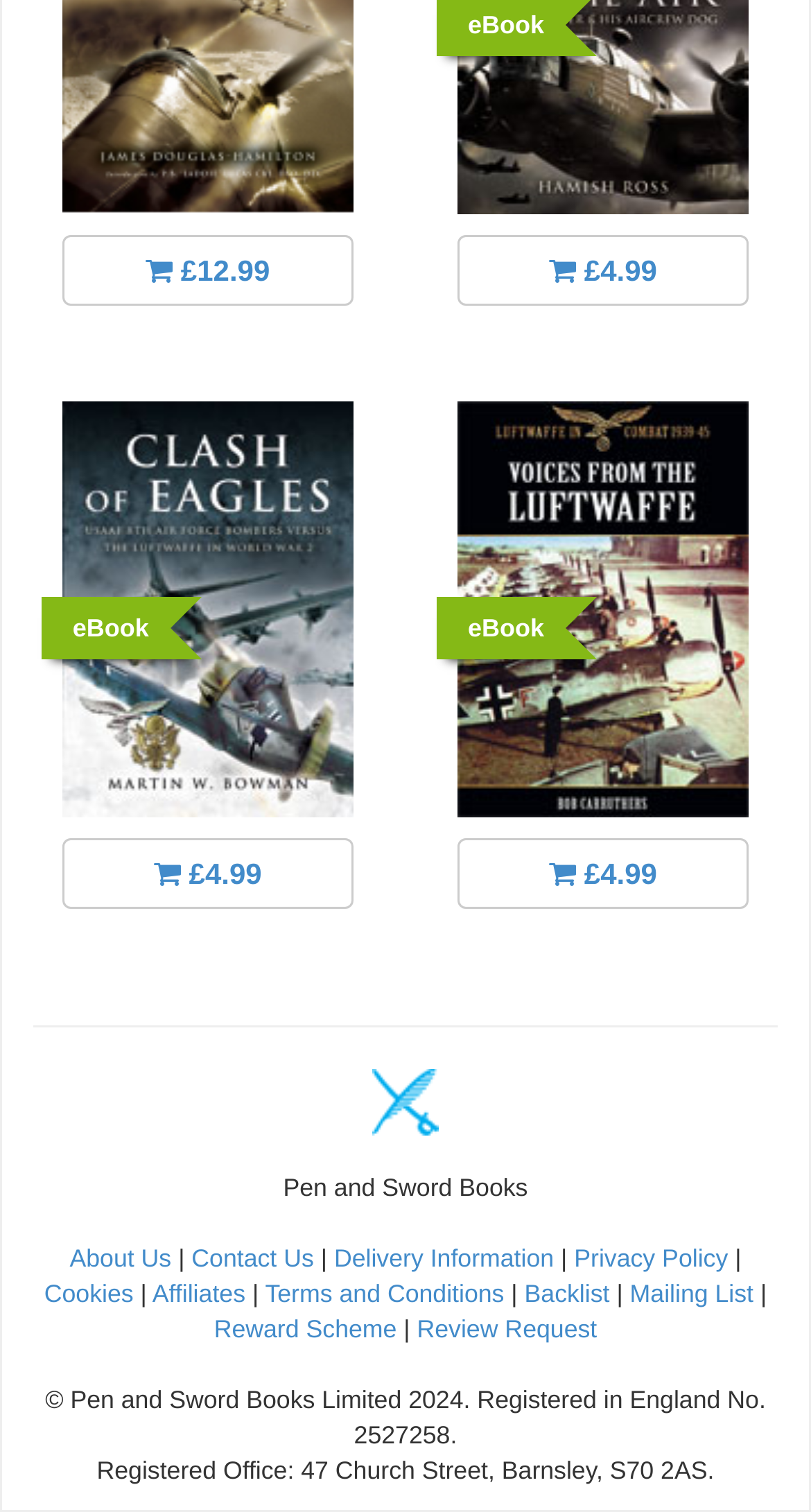Please identify the coordinates of the bounding box that should be clicked to fulfill this instruction: "Click the link to Delivery Information".

[0.412, 0.822, 0.683, 0.842]